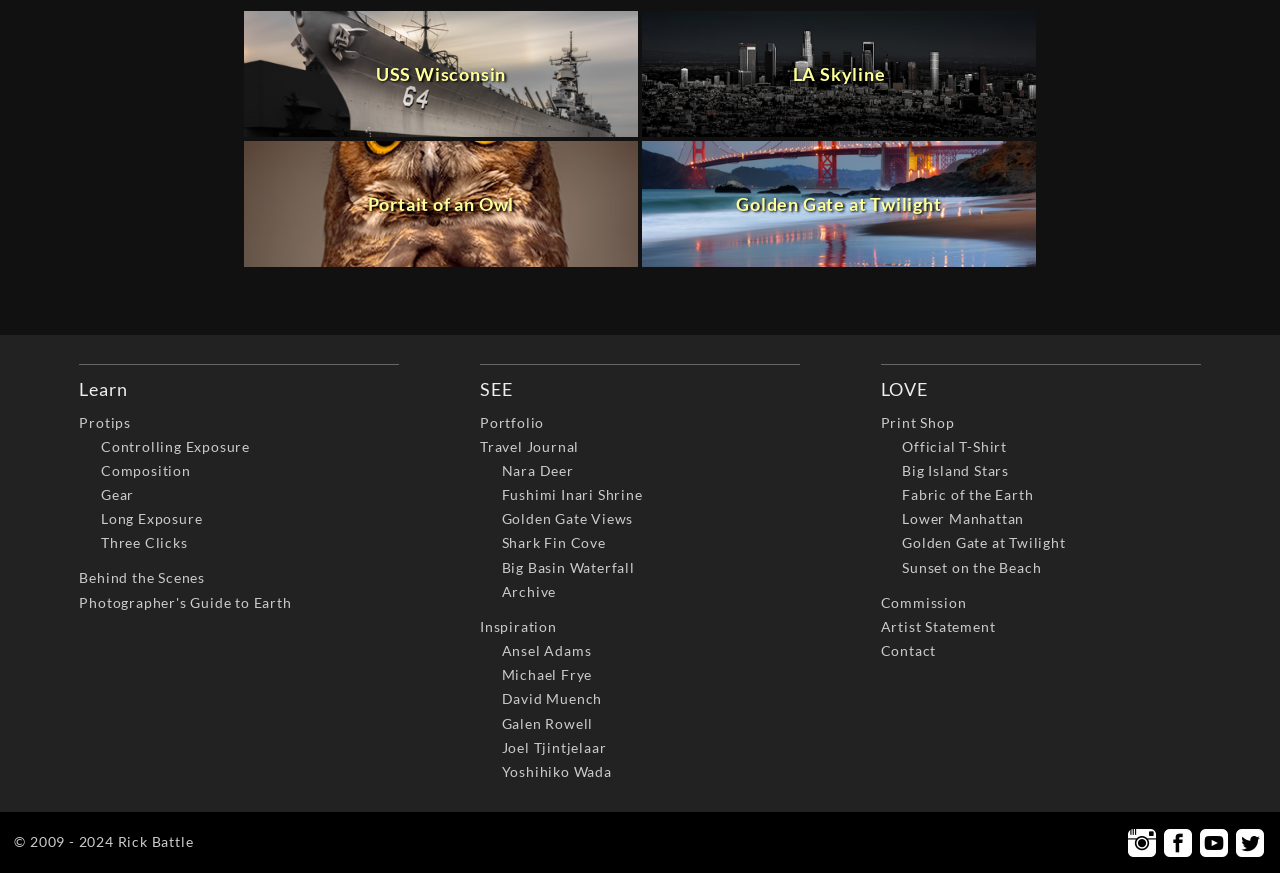Provide the bounding box coordinates of the section that needs to be clicked to accomplish the following instruction: "Follow on Instagram."

[0.88, 0.947, 0.905, 0.984]